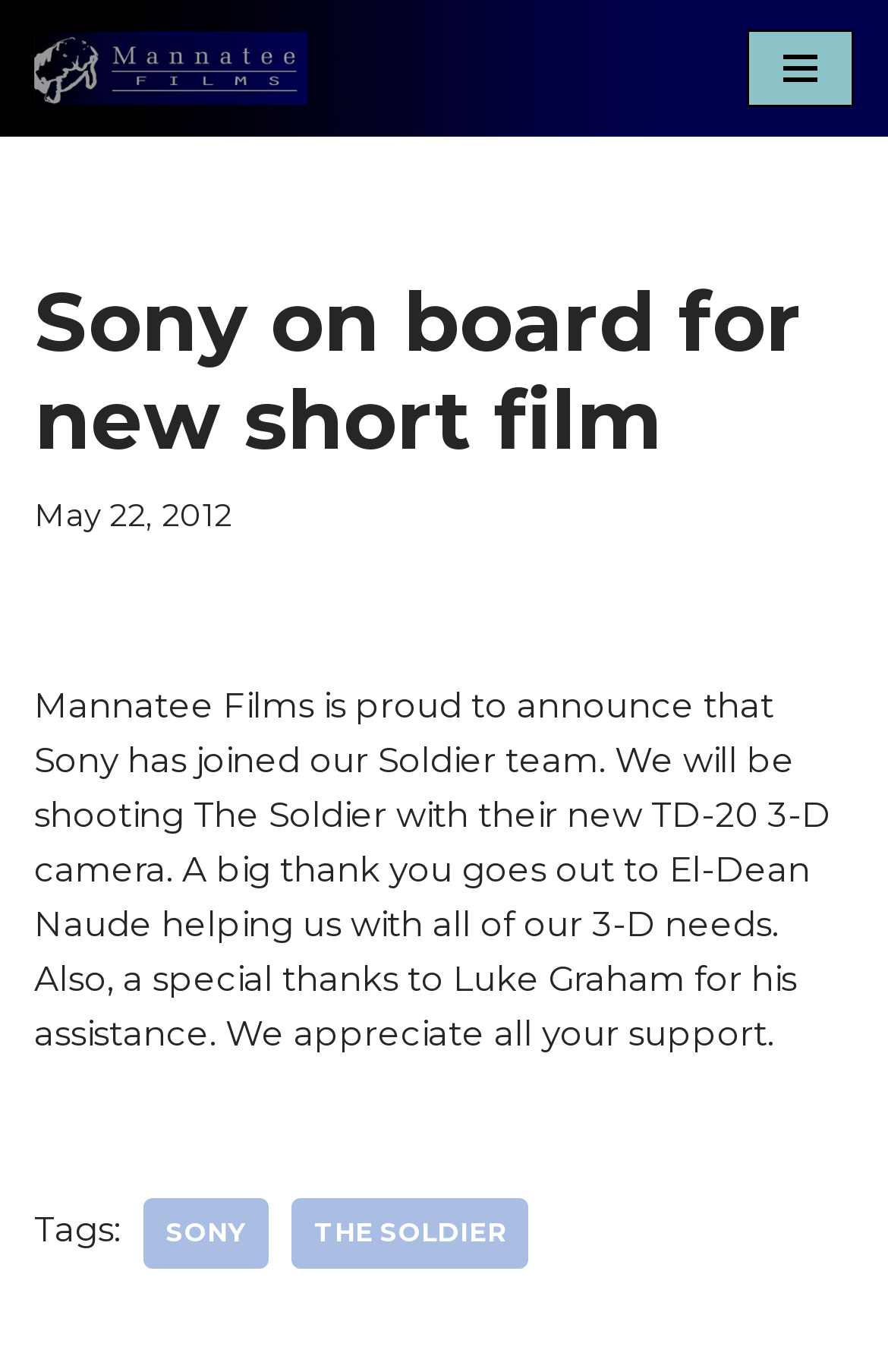What is the type of camera being used to shoot The Soldier?
Using the visual information, answer the question in a single word or phrase.

TD-20 3-D camera